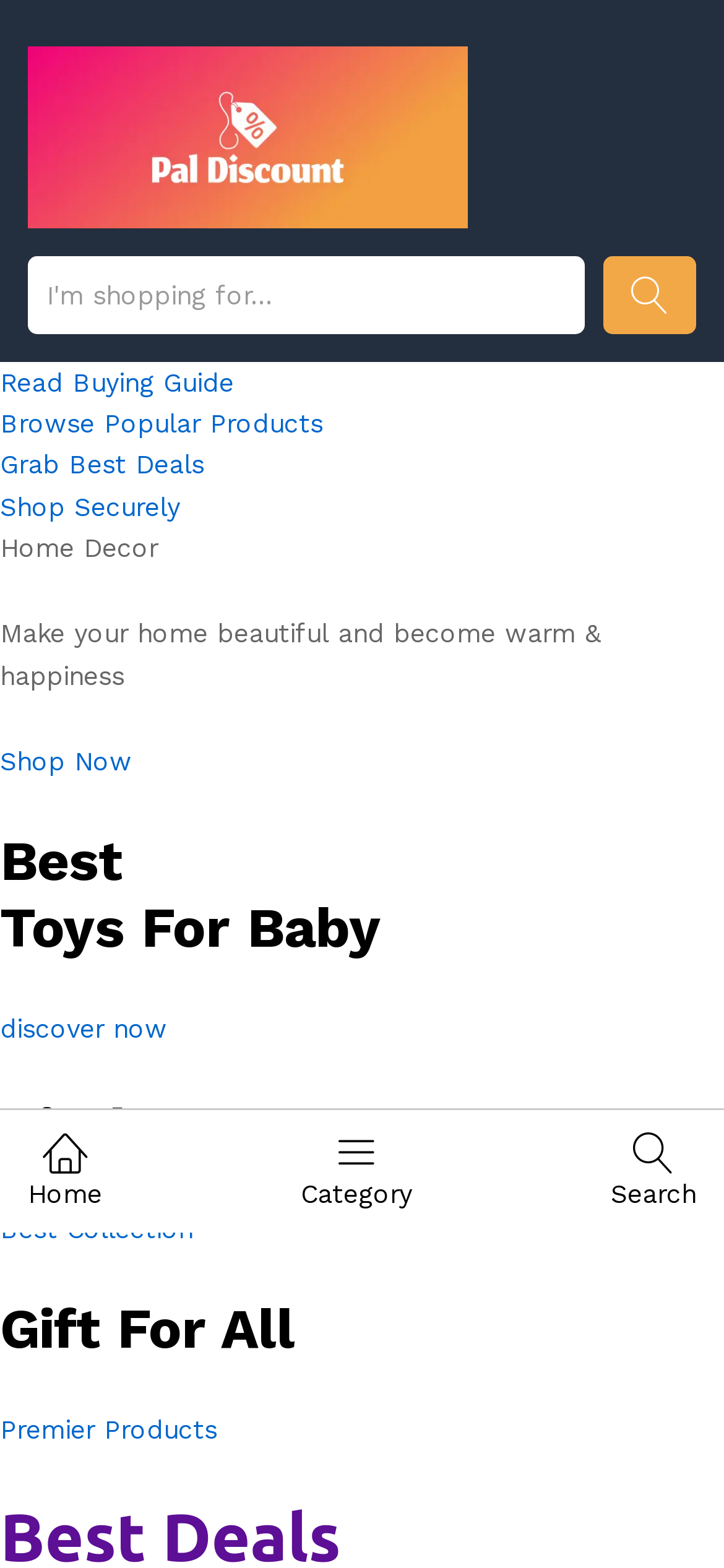Please specify the bounding box coordinates in the format (top-left x, top-left y, bottom-right x, bottom-right y), with values ranging from 0 to 1. Identify the bounding box for the UI component described as follows: parent_node: Amazon Discount Store

[0.882, 0.635, 0.974, 0.703]